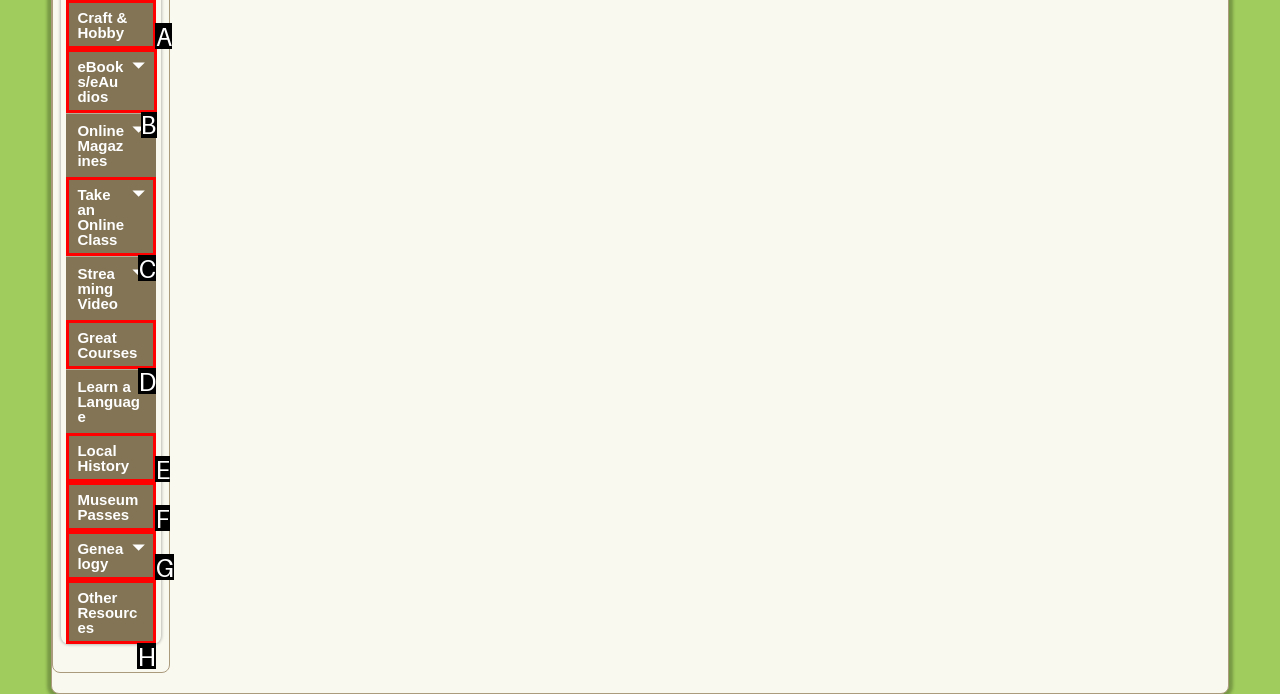Identify which lettered option to click to carry out the task: Explore eBooks and eAudios. Provide the letter as your answer.

B